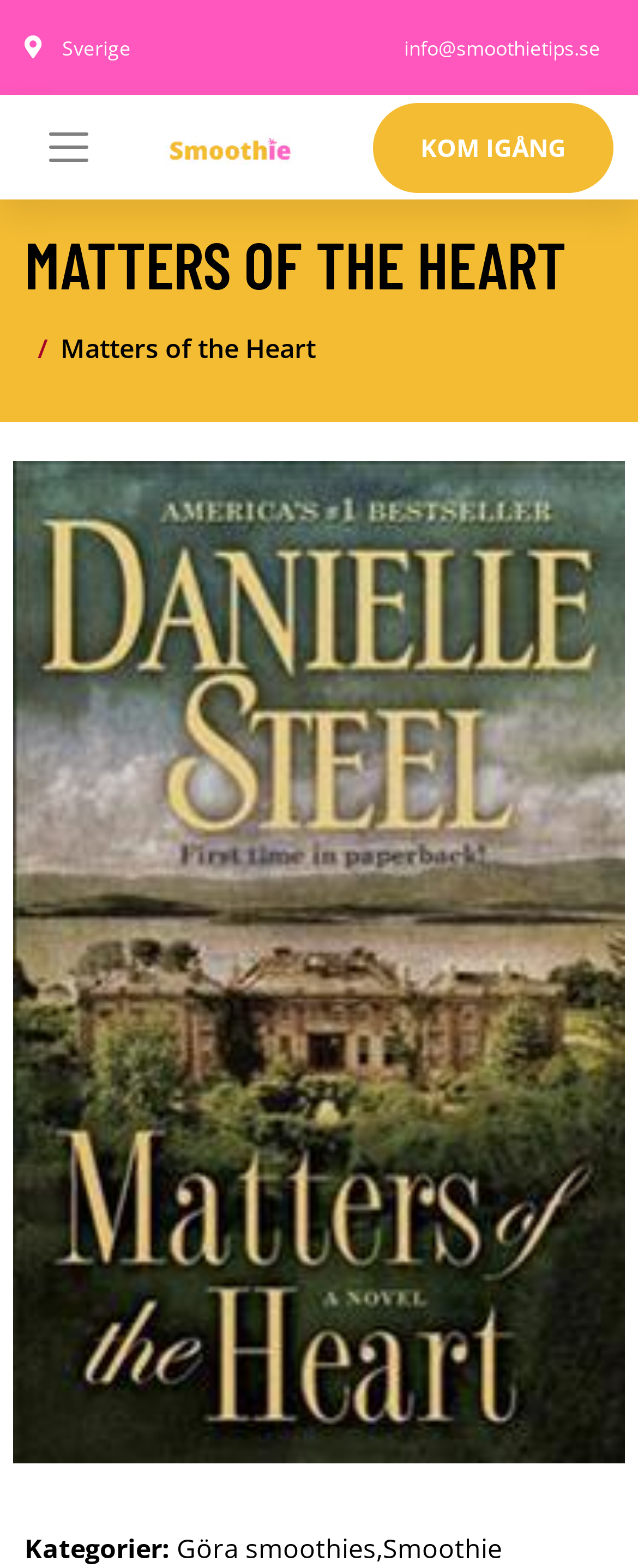Use a single word or phrase to answer this question: 
What is the name of the book?

Matters of the Heart